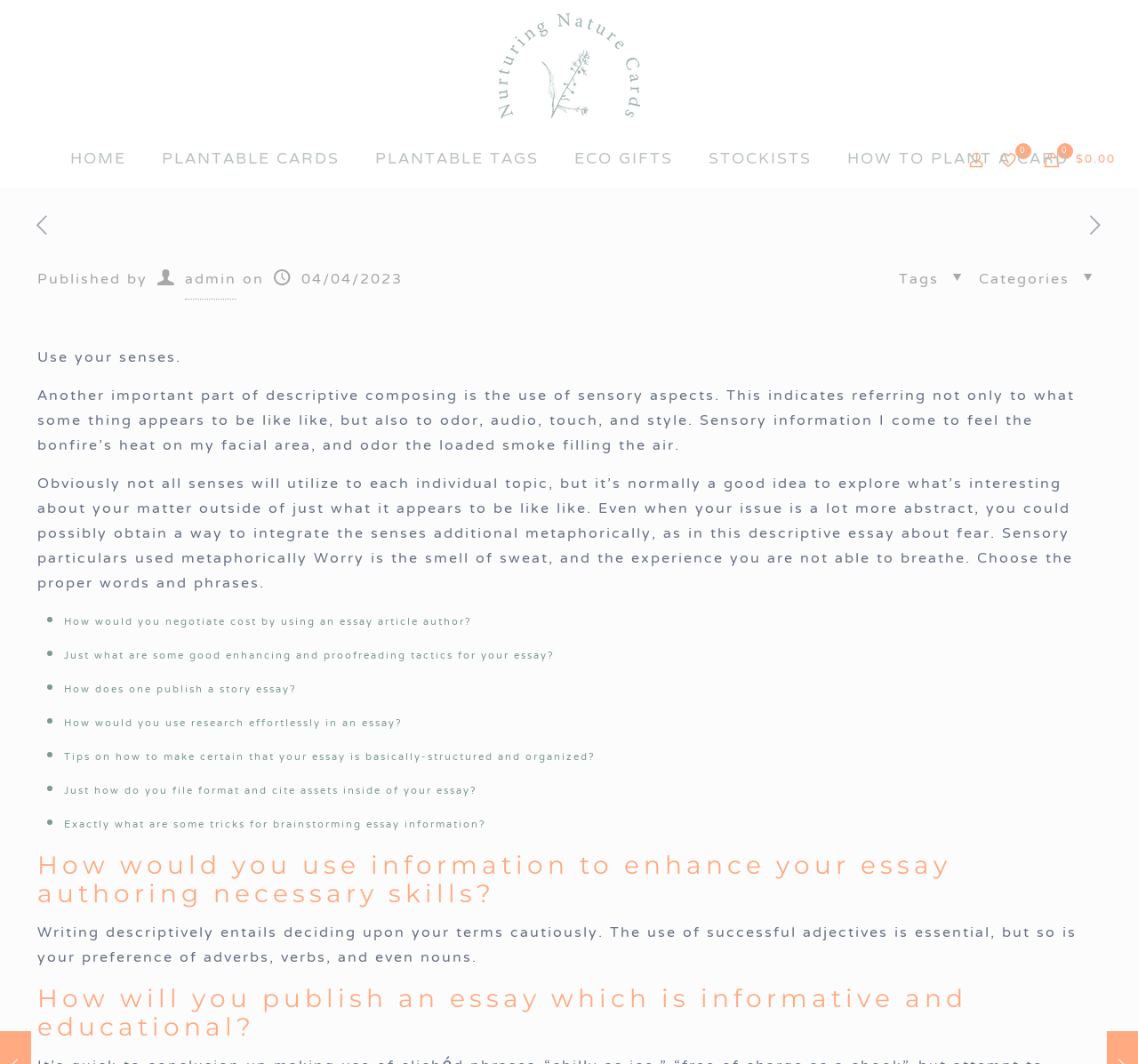Determine the bounding box for the UI element described here: "HOME".

[0.046, 0.125, 0.126, 0.175]